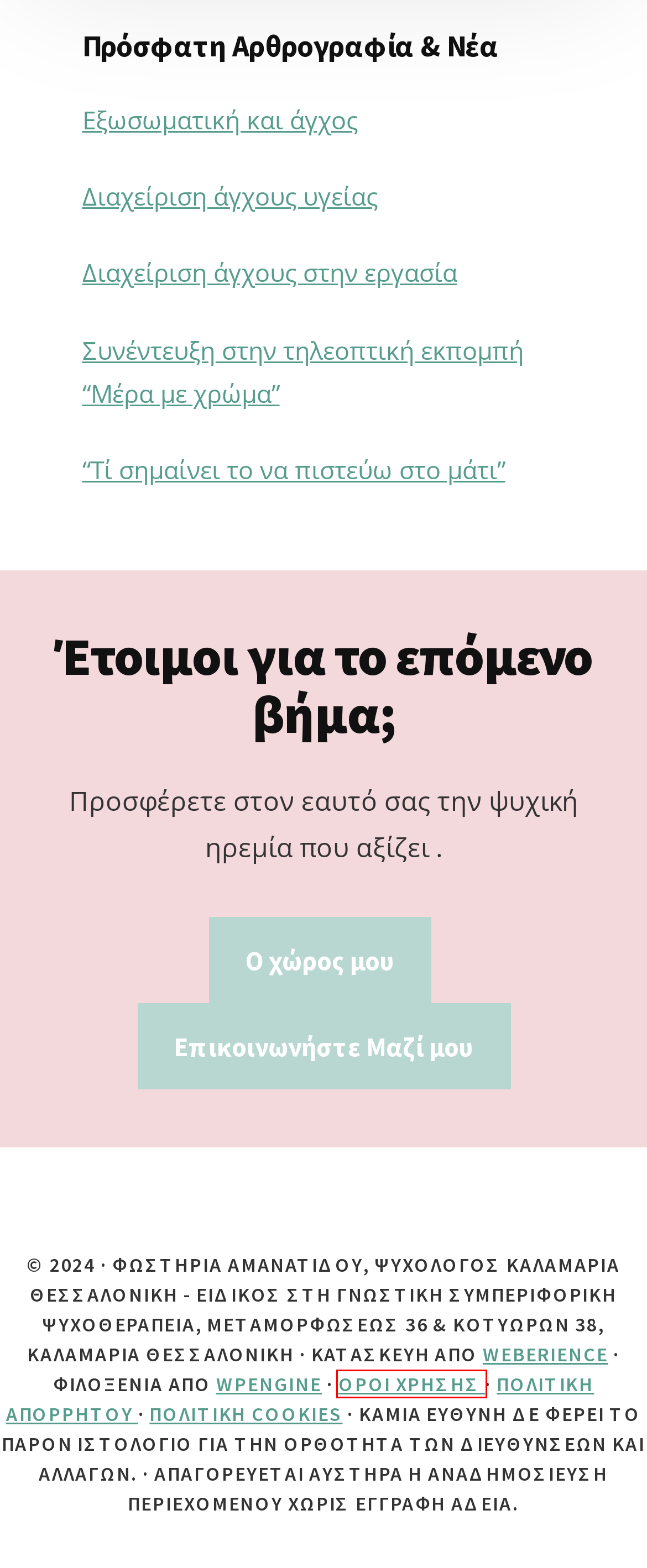You are looking at a webpage screenshot with a red bounding box around an element. Pick the description that best matches the new webpage after interacting with the element in the red bounding box. The possible descriptions are:
A. Economic Crisis And Bet | Ψυχολόγος Θεσσαλονίκη
B. "Τί σημαίνει το να πιστεύω στο μάτι" | Ψυχολόγος Θεσσαλονίκη
C. Διαχείριση άγχους στην εργασία | Ψυχολόγος Θεσσαλονίκη
D. Εξωσωματική και άγχος | Ψυχολόγος Θεσσαλονίκη
E. Ψυχολόγος Θεσσαλονίκη | Όροι Χρήσης
F. Συνέντευξη στην τηλεοπτική εκπομπή "Μέρα με χρώμα" | Ψυχολόγος Θεσσαλονίκη
G. Gambling And Social Isolation | Ψυχολόγος Θεσσαλονίκη
H. Ψυχολόγος Θεσσαλονίκη Αμανατίδου Φ. | Ο χώρος μου

E